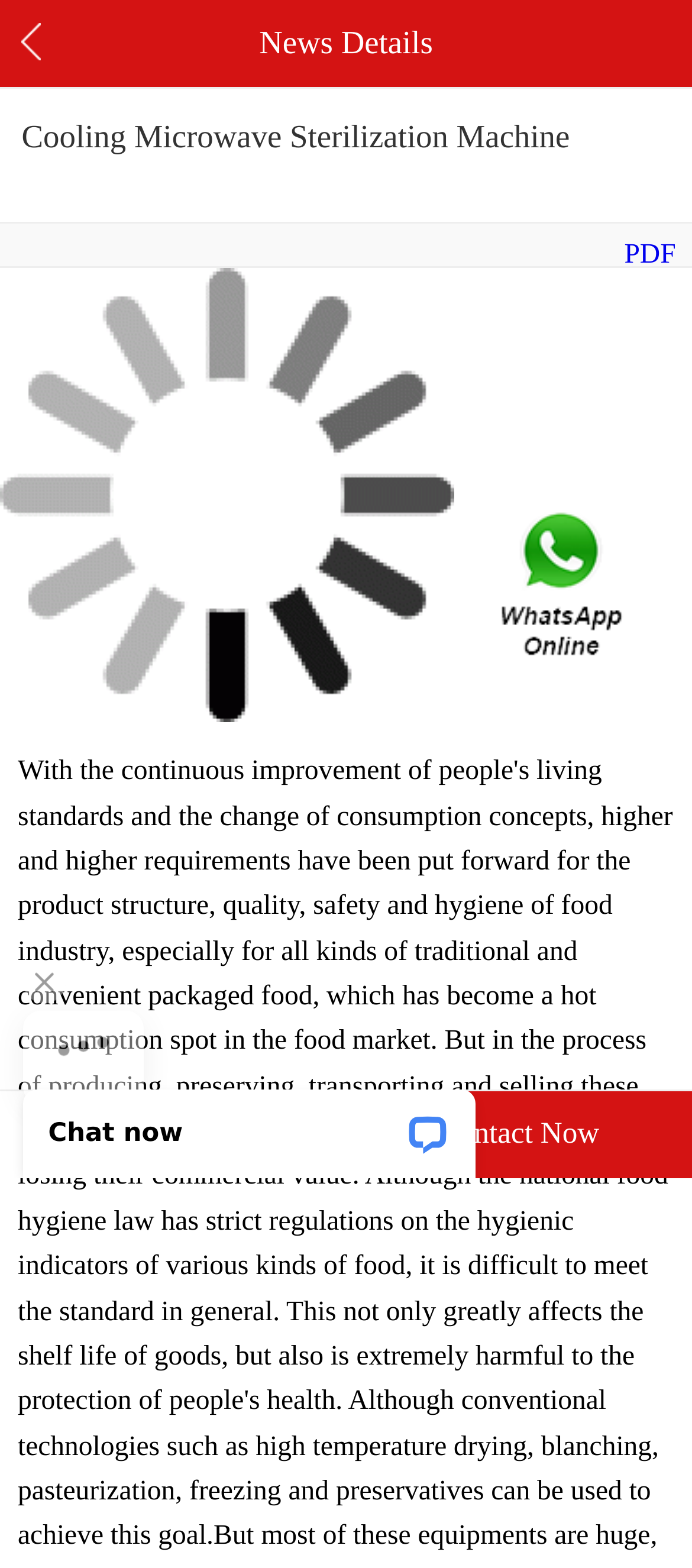Please specify the bounding box coordinates in the format (top-left x, top-left y, bottom-right x, bottom-right y), with values ranging from 0 to 1. Identify the bounding box for the UI component described as follows: parent_node: News Details

[0.031, 0.015, 0.059, 0.039]